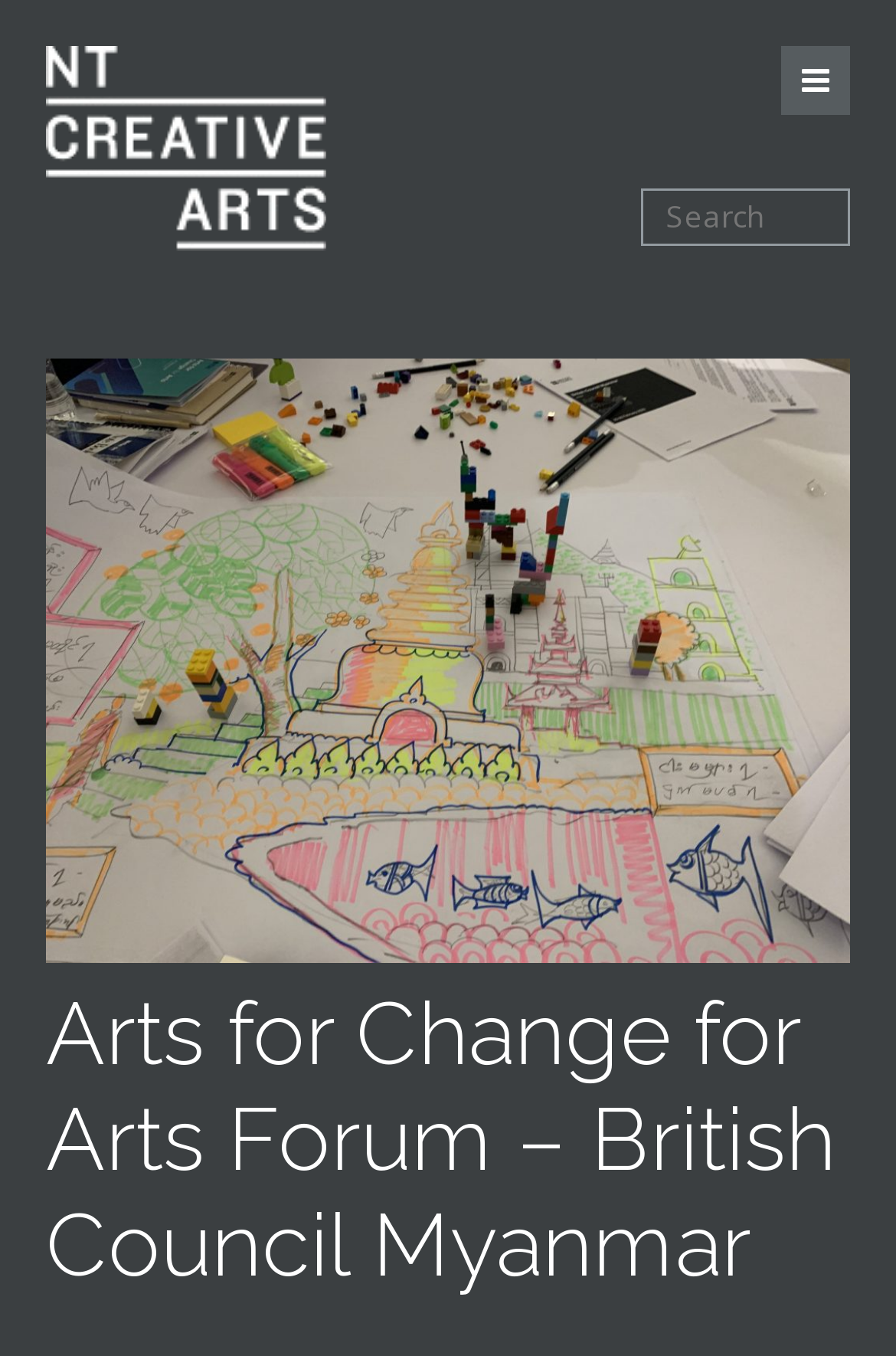Identify the bounding box coordinates for the UI element mentioned here: "name="s" placeholder="Search"". Provide the coordinates as four float values between 0 and 1, i.e., [left, top, right, bottom].

[0.715, 0.139, 0.949, 0.181]